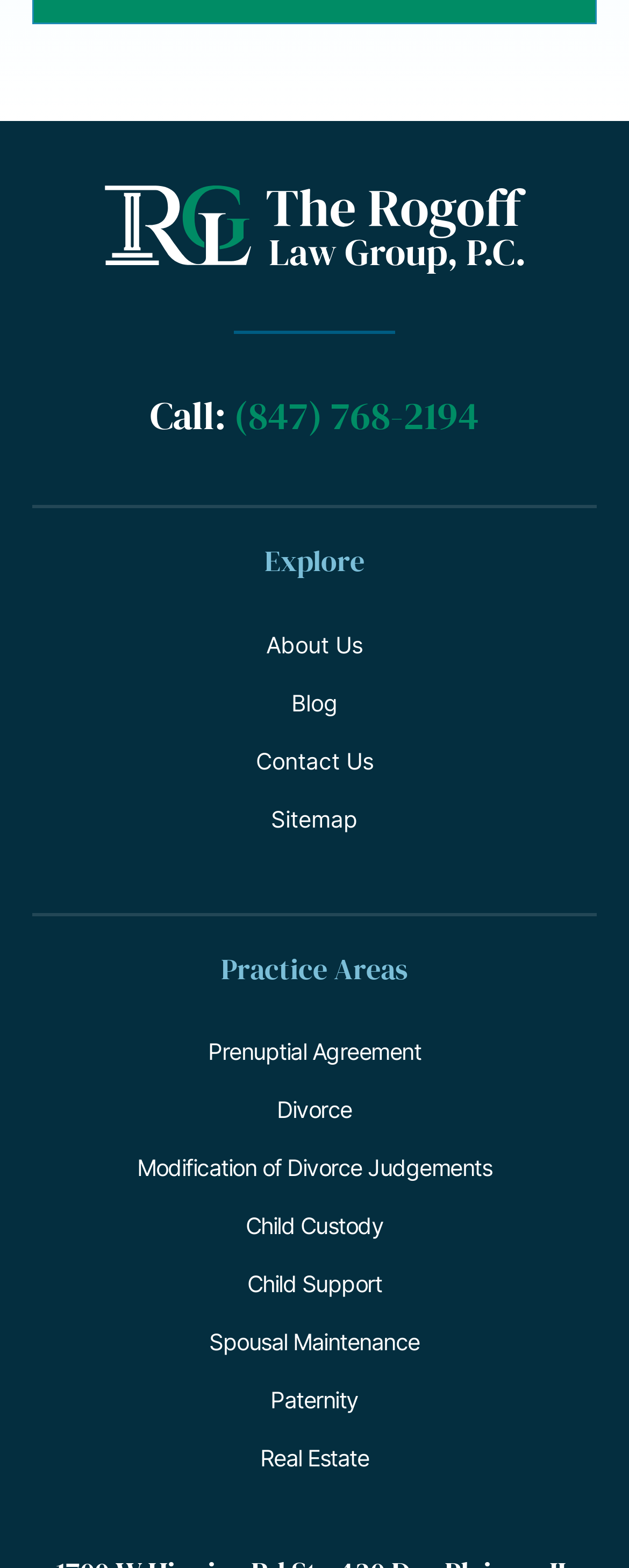Please specify the bounding box coordinates of the clickable region necessary for completing the following instruction: "Click the 'About Us' link". The coordinates must consist of four float numbers between 0 and 1, i.e., [left, top, right, bottom].

[0.051, 0.393, 0.949, 0.43]